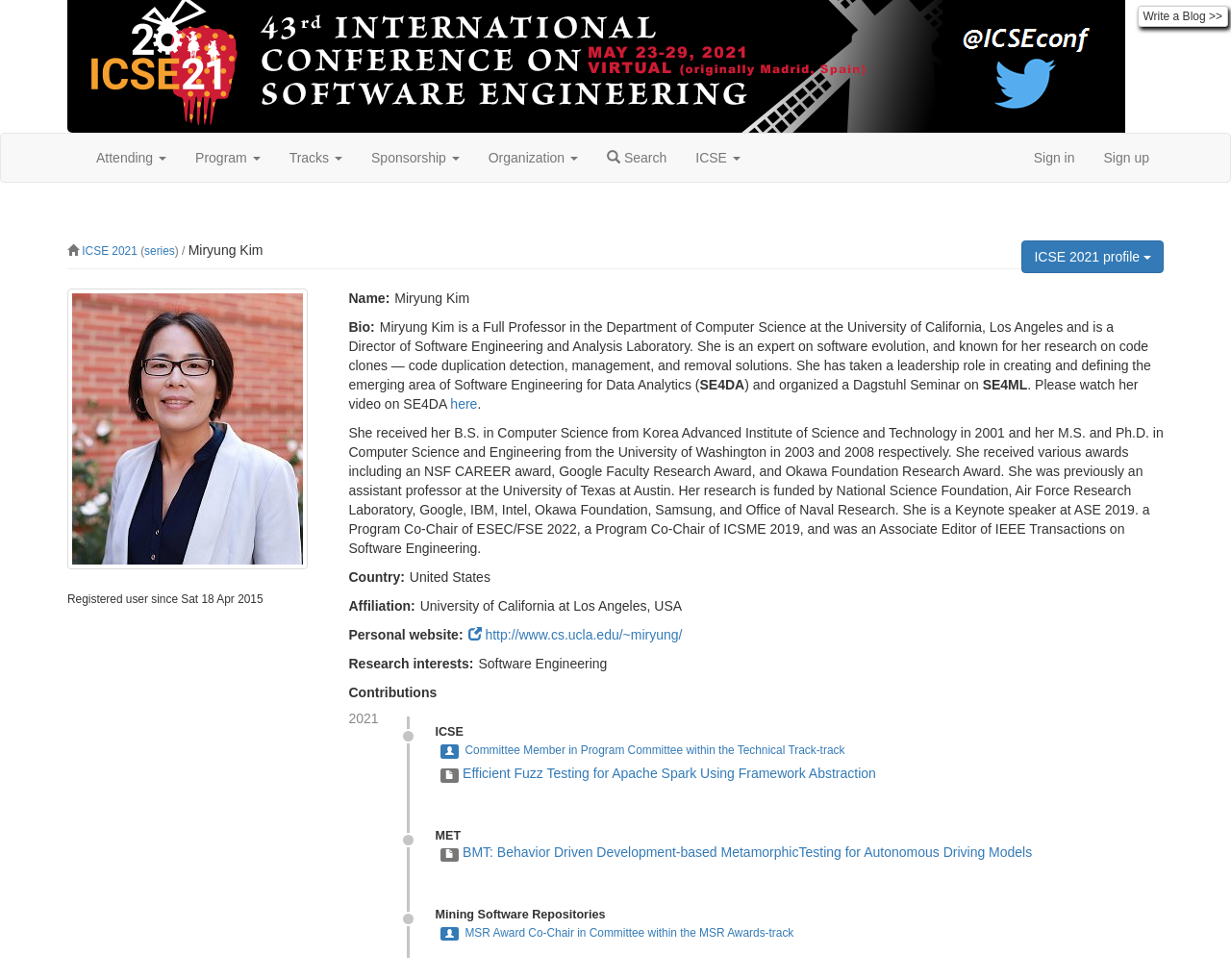Extract the bounding box coordinates for the described element: "Write a Blog >>". The coordinates should be represented as four float numbers between 0 and 1: [left, top, right, bottom].

[0.924, 0.006, 0.998, 0.027]